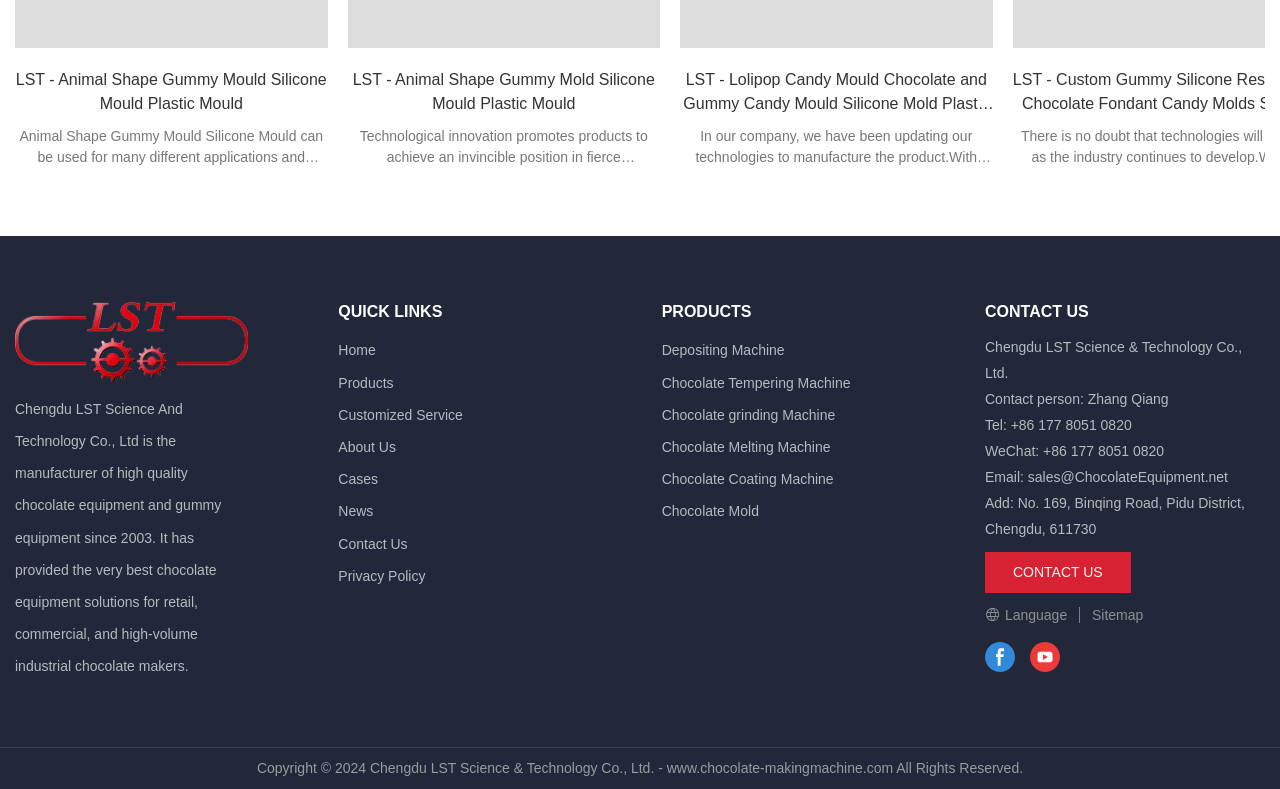Using the webpage screenshot, locate the HTML element that fits the following description and provide its bounding box: "Cases".

[0.264, 0.597, 0.295, 0.618]